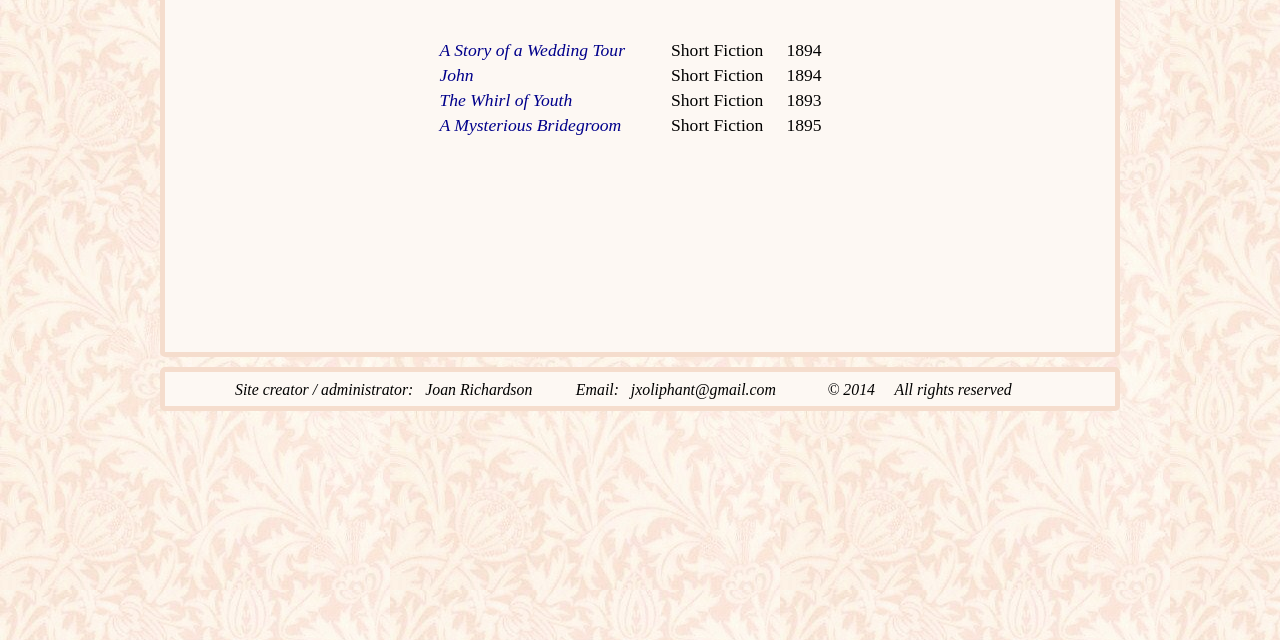Locate the bounding box coordinates of the UI element described by: "A Mysterious Bridegroom". The bounding box coordinates should consist of four float numbers between 0 and 1, i.e., [left, top, right, bottom].

[0.343, 0.18, 0.485, 0.211]